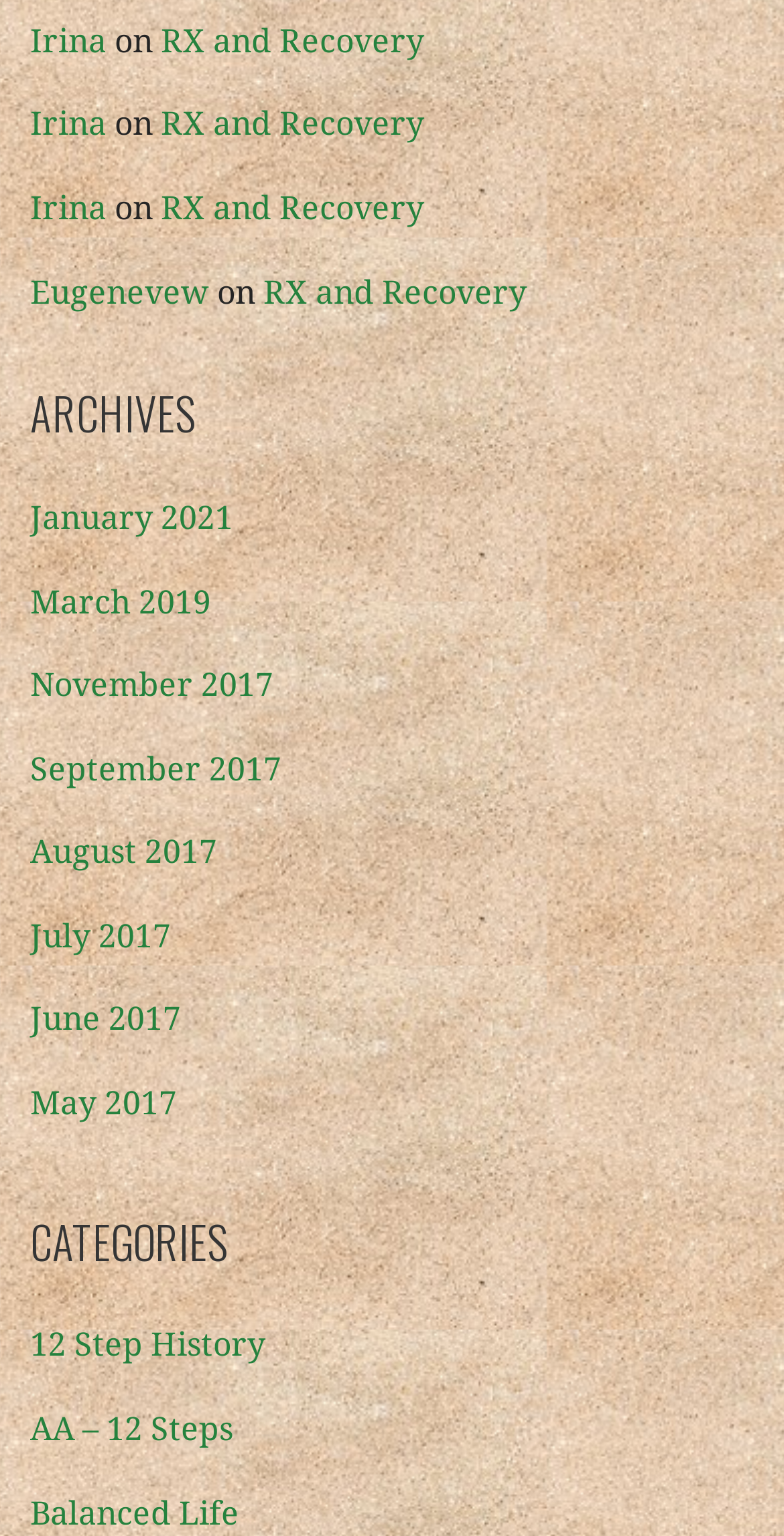Please identify the bounding box coordinates of the element I should click to complete this instruction: 'explore 12 Step History'. The coordinates should be given as four float numbers between 0 and 1, like this: [left, top, right, bottom].

[0.038, 0.864, 0.338, 0.888]